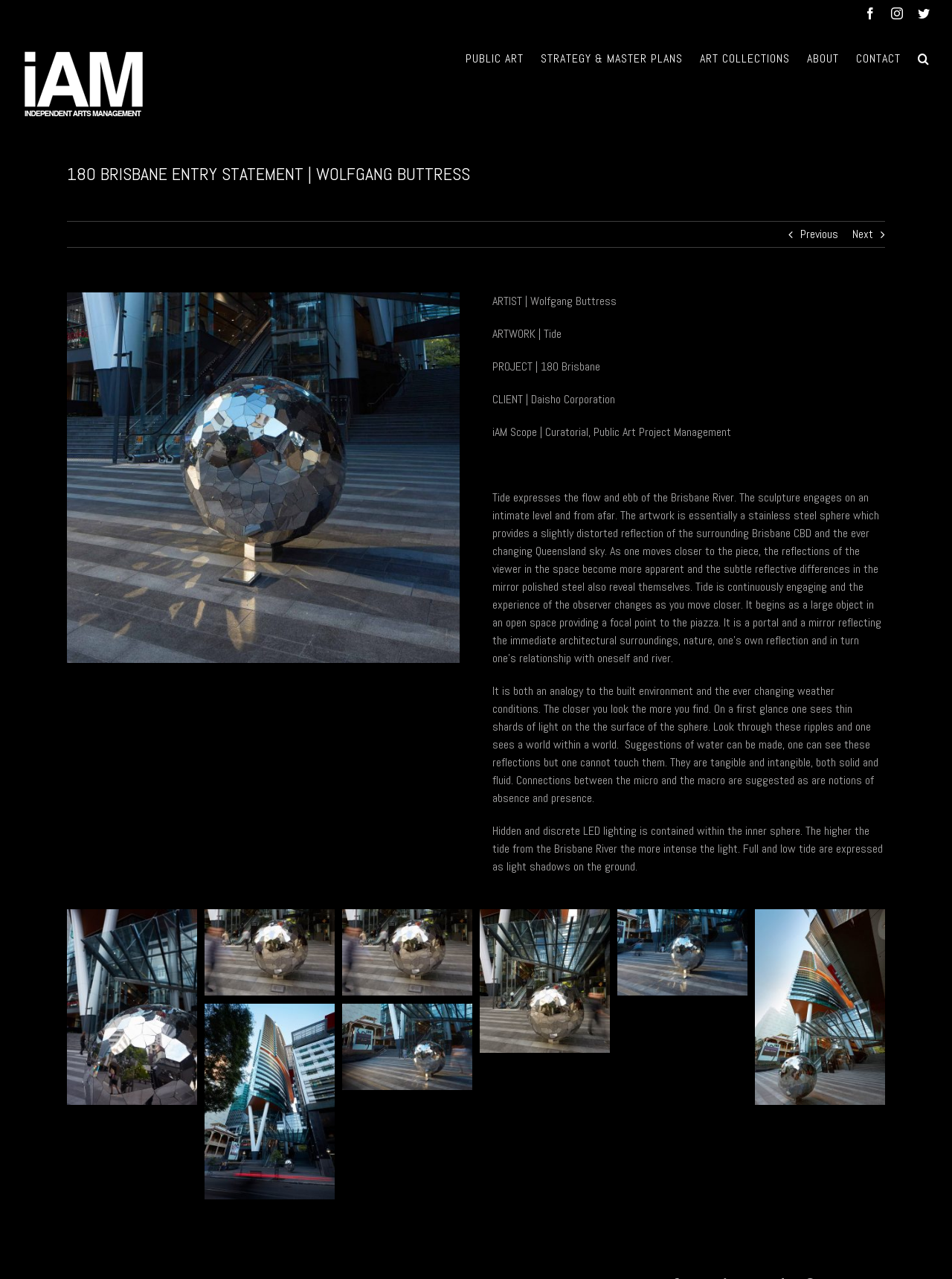How many images are there on the webpage?
Look at the screenshot and give a one-word or phrase answer.

9